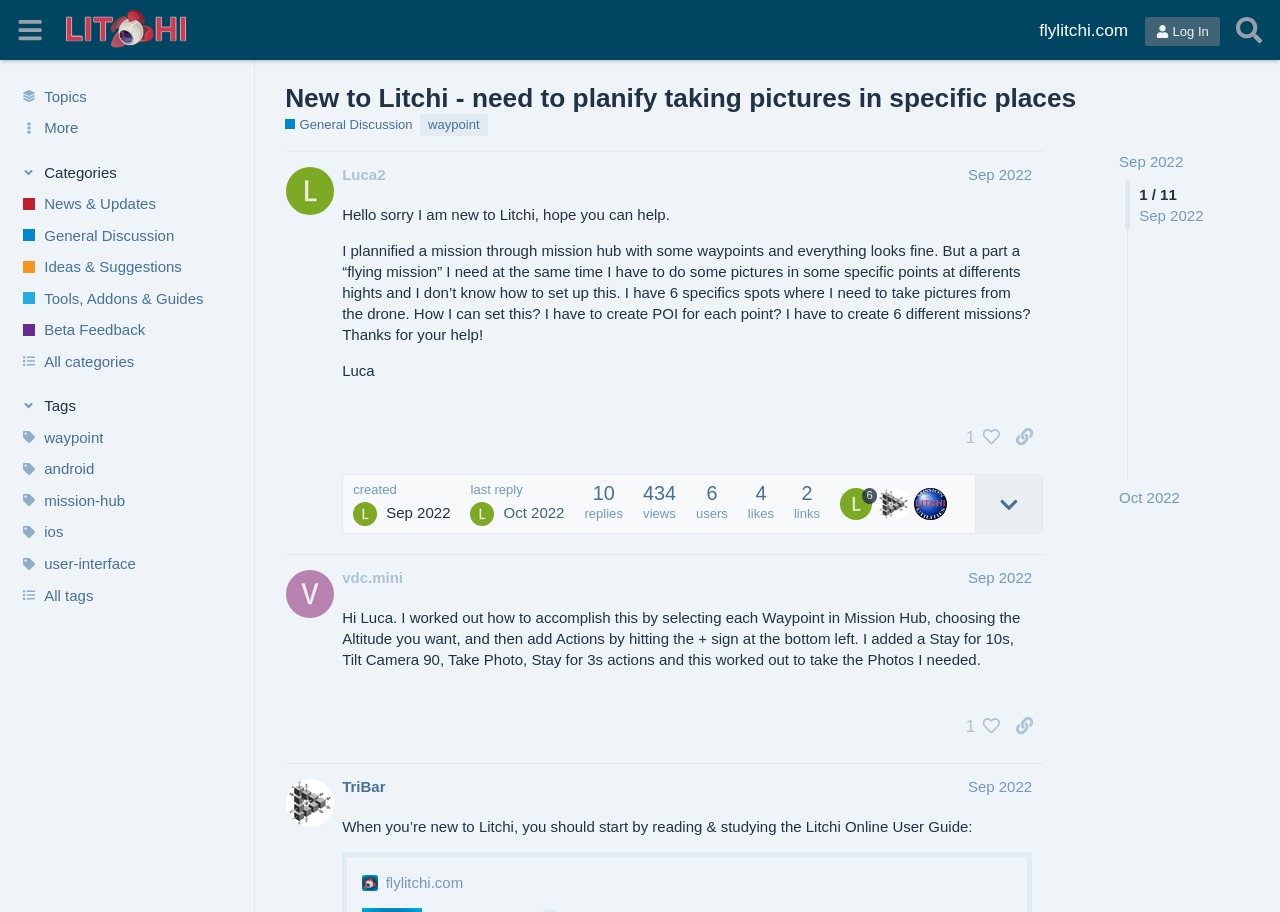Please identify the bounding box coordinates of the clickable element to fulfill the following instruction: "Add to cart". The coordinates should be four float numbers between 0 and 1, i.e., [left, top, right, bottom].

None